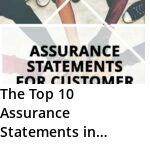Give a thorough description of the image, including any visible elements and their relationships.

The image features a visually engaging thumbnail that represents the topic of "The Top 10 Assurance Statements in Customer Service." It depicts a group of diverse individuals with their hands joined at the center, symbolizing collaboration and unity. Surrounding the hands, there are impactful phrases emphasizing the importance of assurance in providing excellent customer service. The design utilizes a modern aesthetic, combining bold typography with a color palette that enhances the theme of trust and professionalism. This image conveys the significance of assurance statements as a key element in fostering positive customer experiences.